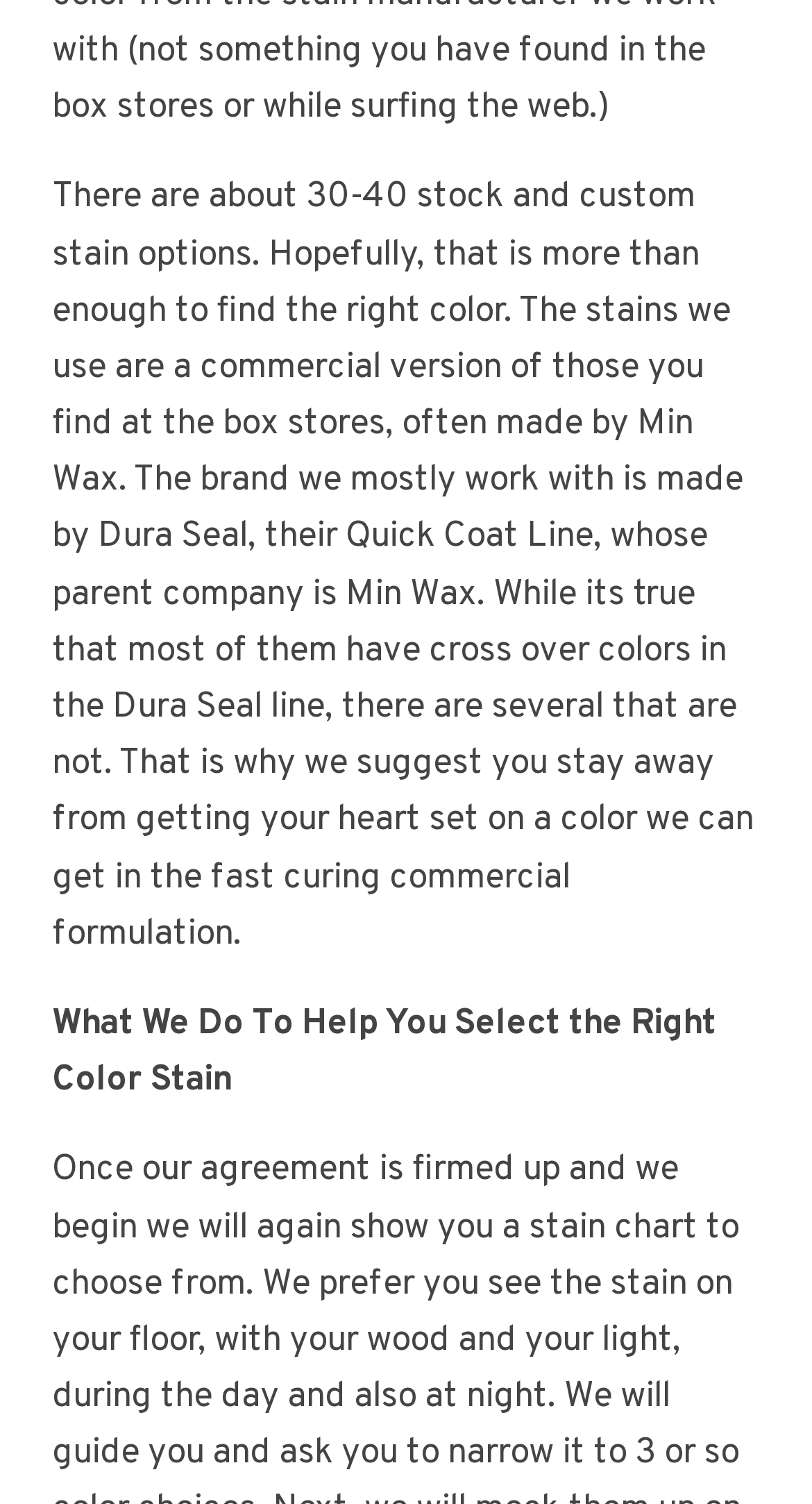Determine the bounding box coordinates for the area that should be clicked to carry out the following instruction: "click on Granite".

[0.038, 0.012, 0.762, 0.088]